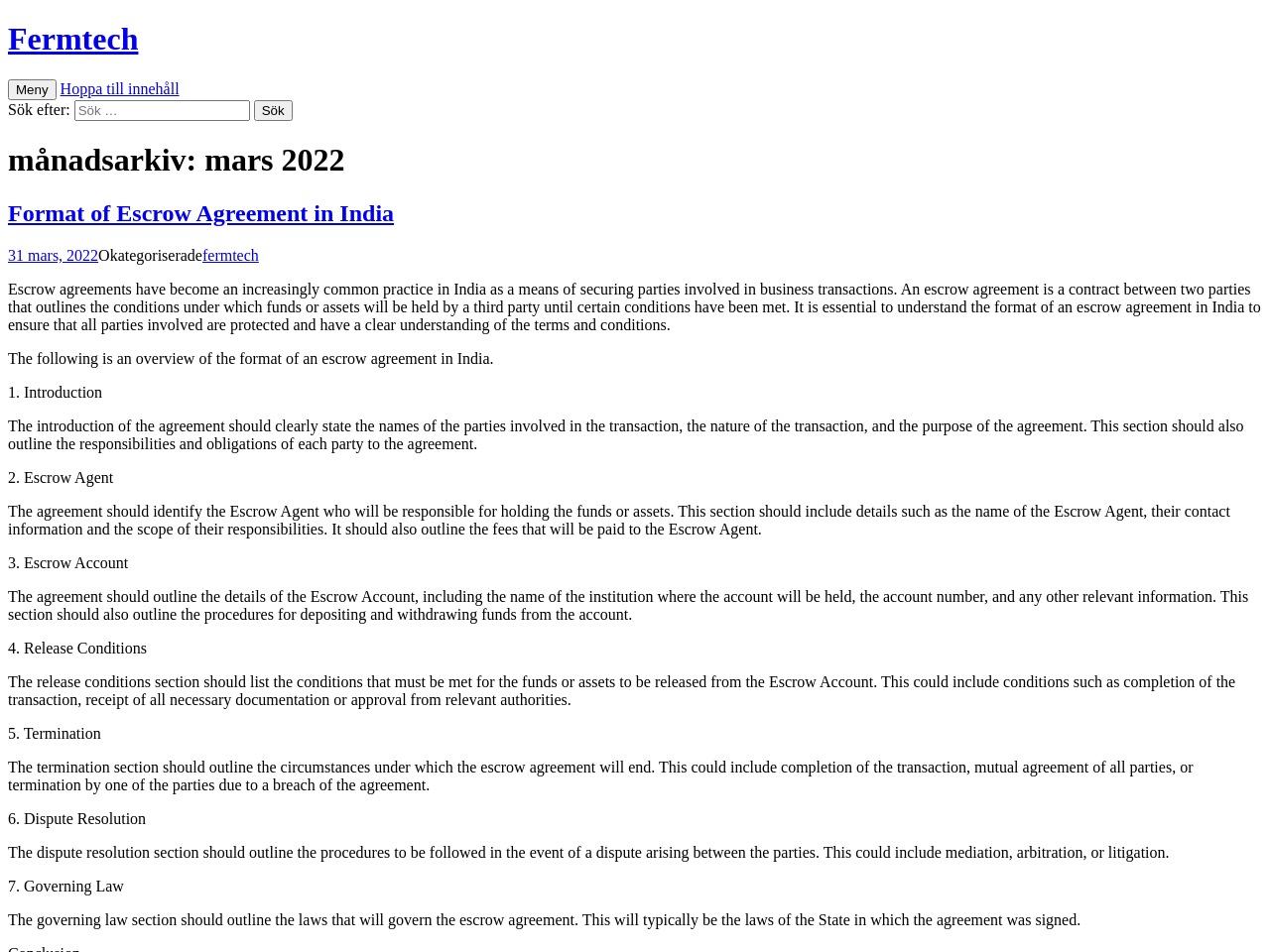Give a detailed account of the webpage's layout and content.

The webpage appears to be a blog or article page with a focus on the topic of escrow agreements in India. At the top of the page, there is a header section with a link to "Fermtech" and a button labeled "Meny". Below this, there is a search bar with a placeholder text "Sök efter:" and a search button.

The main content of the page is divided into sections, with headings and subheadings. The first section is titled "månadsarkiv: mars 2022" and contains a link to an article titled "Format of Escrow Agreement in India". Below this, there is a section with a heading "Escrow agreements have become an increasingly common practice in India..." which provides an overview of the format of an escrow agreement in India.

The article is divided into seven sections, each with a heading and a brief description. The sections are: "1. Introduction", "2. Escrow Agent", "3. Escrow Account", "4. Release Conditions", "5. Termination", "6. Dispute Resolution", and "7. Governing Law". Each section provides detailed information on the respective topic, with clear explanations and concise language.

Throughout the page, there are no images, but there are several links to other articles or resources. The overall layout is clean and easy to navigate, with clear headings and concise text.